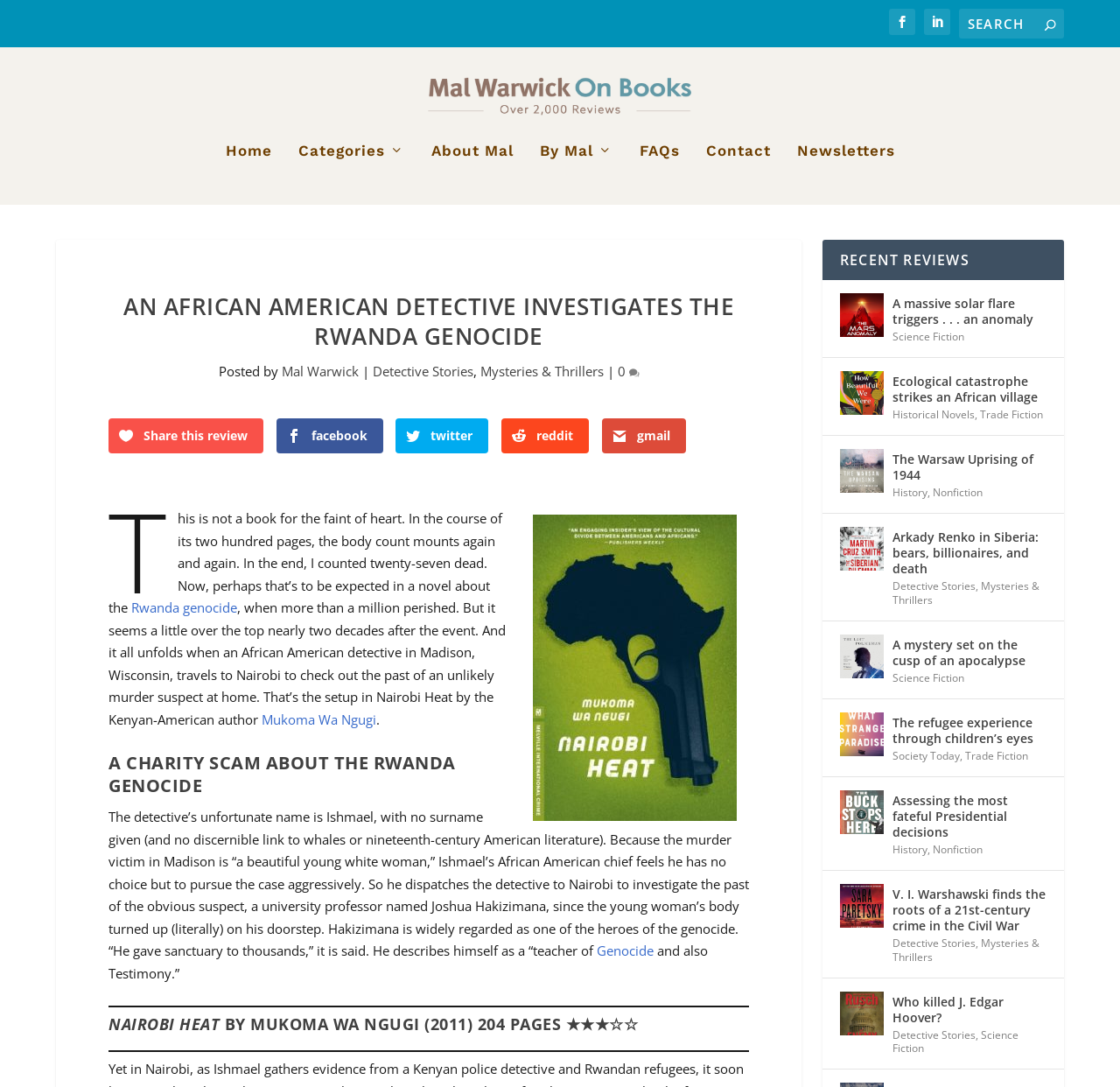Please locate the bounding box coordinates of the element that should be clicked to complete the given instruction: "View recent reviews".

[0.734, 0.233, 0.95, 0.271]